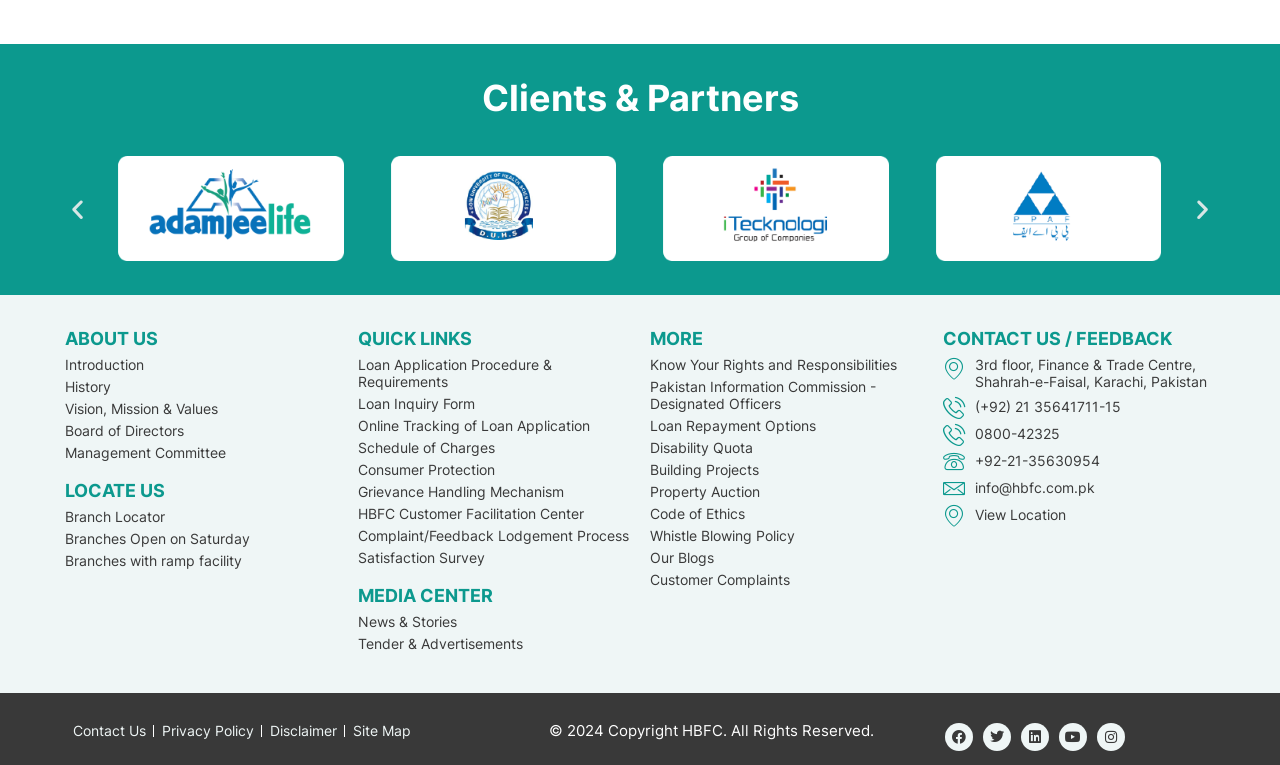Determine the bounding box coordinates for the area that needs to be clicked to fulfill this task: "Locate a branch". The coordinates must be given as four float numbers between 0 and 1, i.e., [left, top, right, bottom].

[0.051, 0.665, 0.264, 0.687]